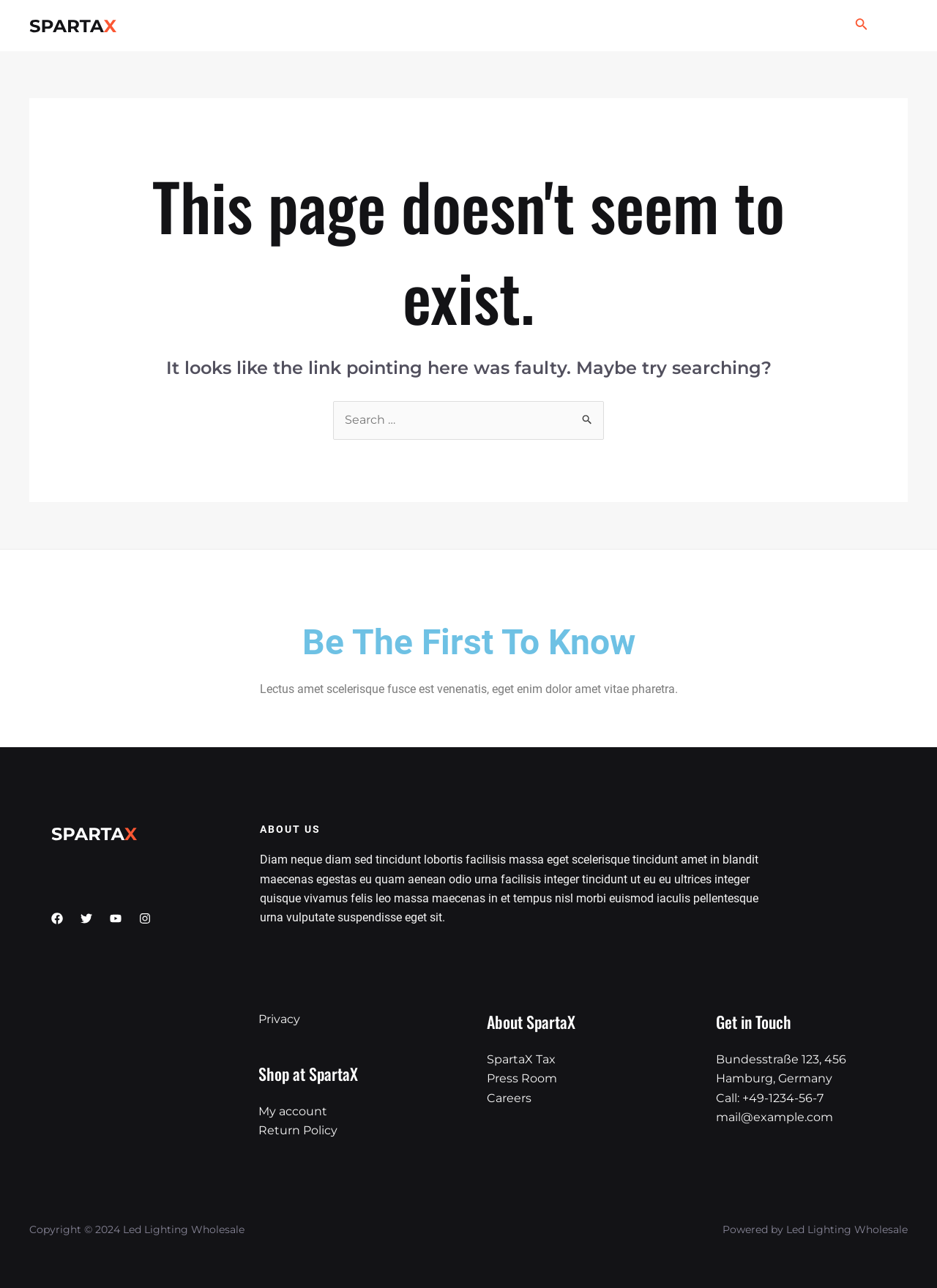Please find the bounding box coordinates of the element that needs to be clicked to perform the following instruction: "Search on Facebook". The bounding box coordinates should be four float numbers between 0 and 1, represented as [left, top, right, bottom].

[0.061, 0.707, 0.069, 0.781]